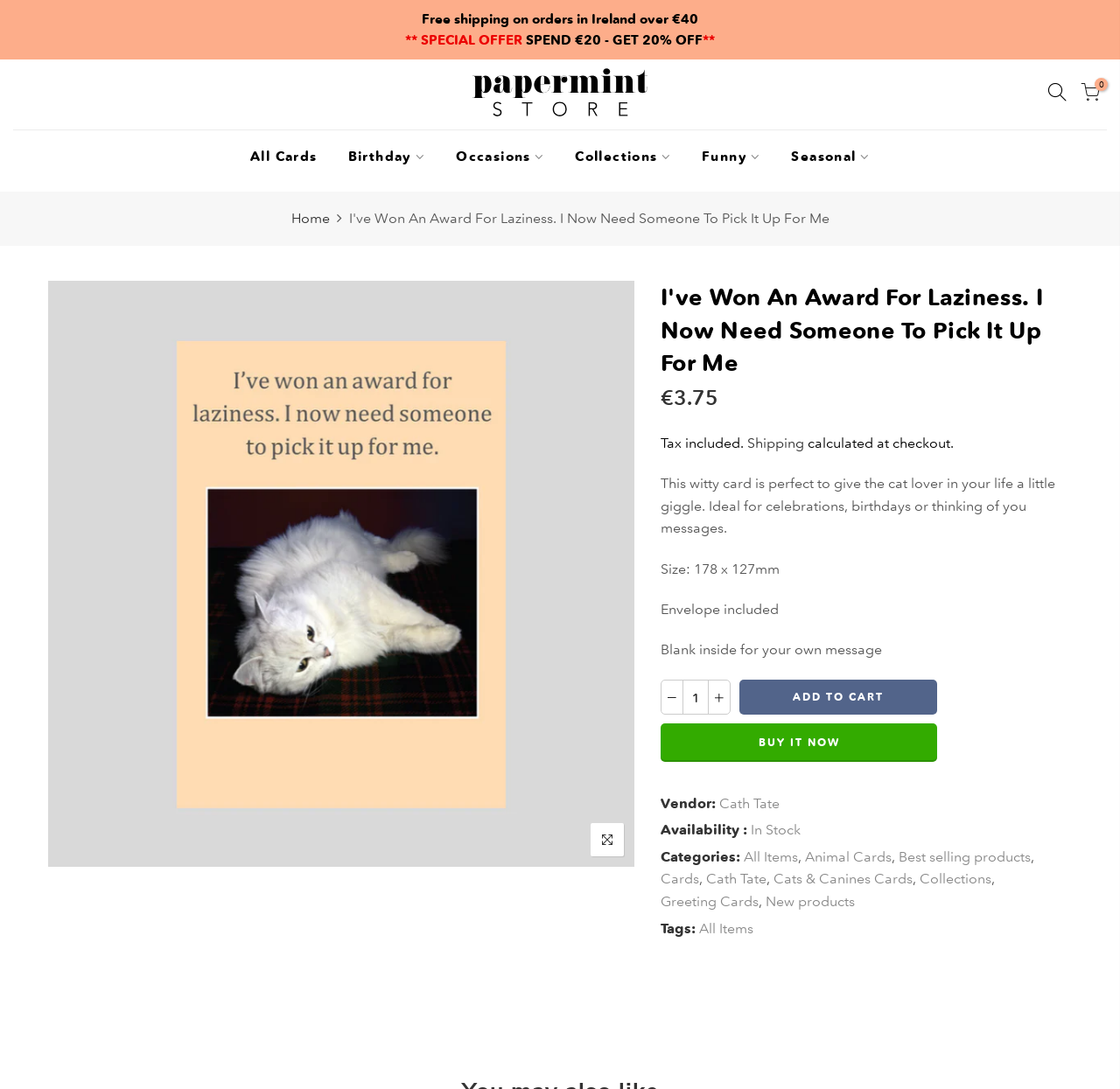Using the image as a reference, answer the following question in as much detail as possible:
Is the card blank inside?

According to the product description, the card is 'Blank inside for your own message', which implies that it is blank inside.